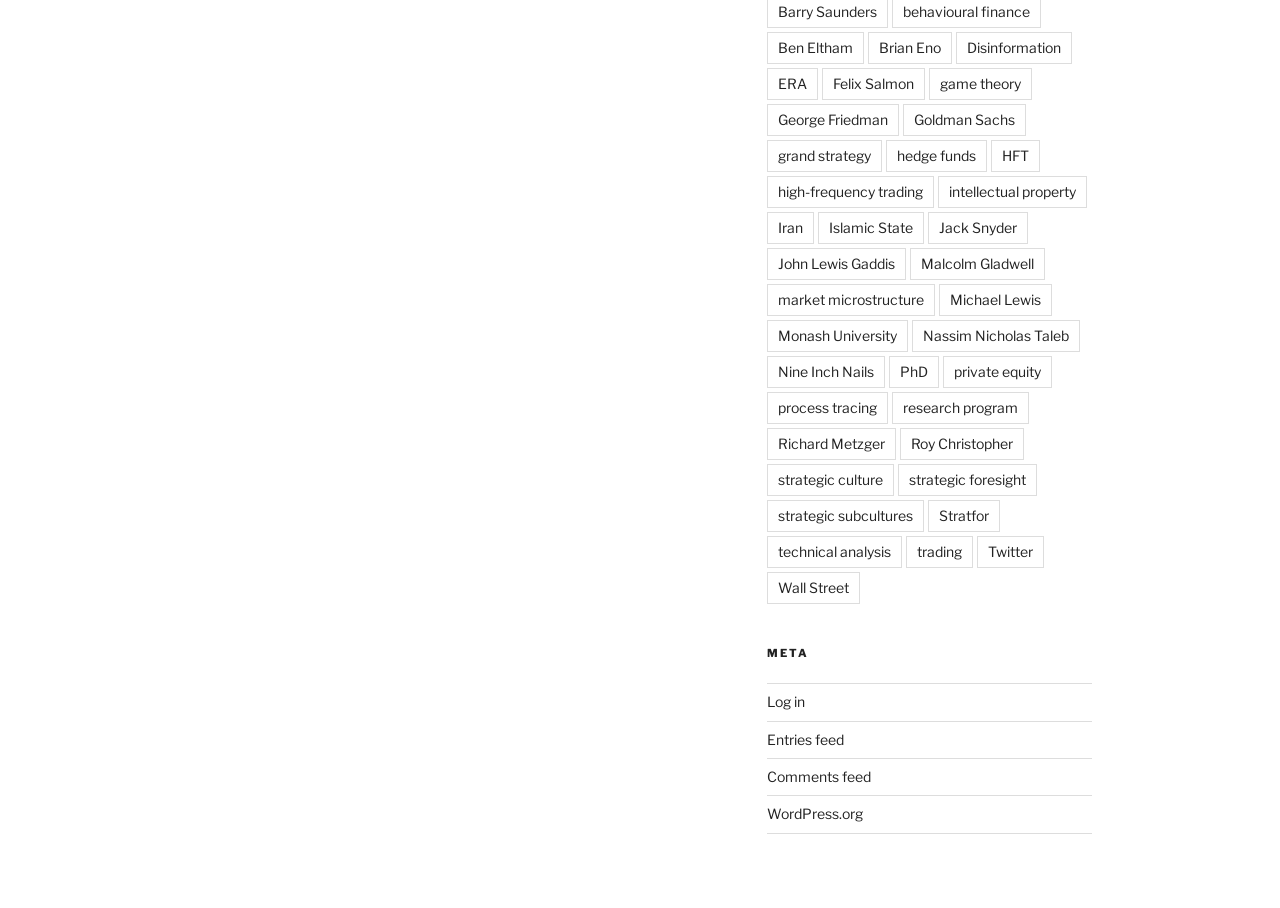Use a single word or phrase to answer the question:
Is there a login feature on this webpage?

Yes